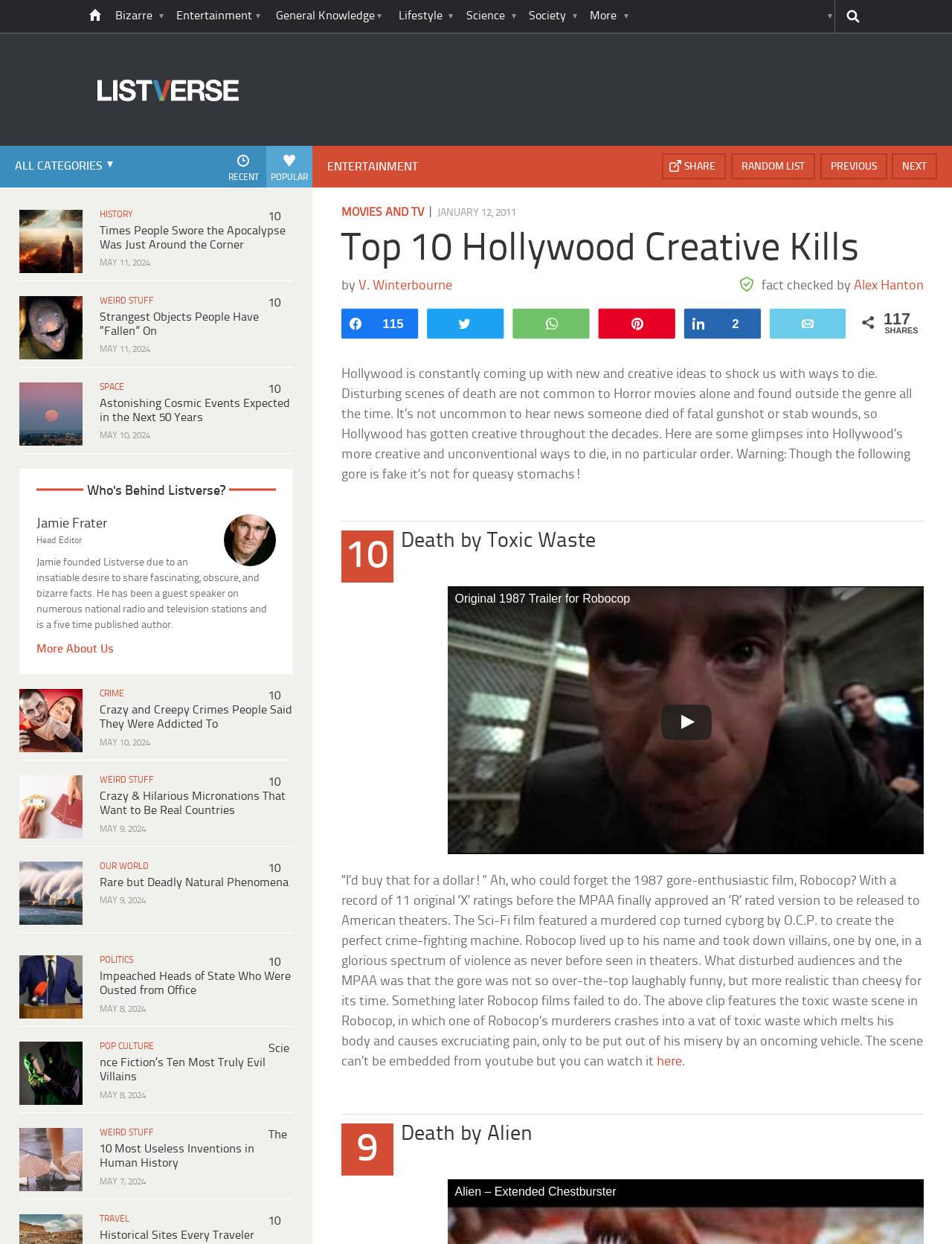Can you find and provide the main heading text of this webpage?

Top 10 Hollywood Creative Kills